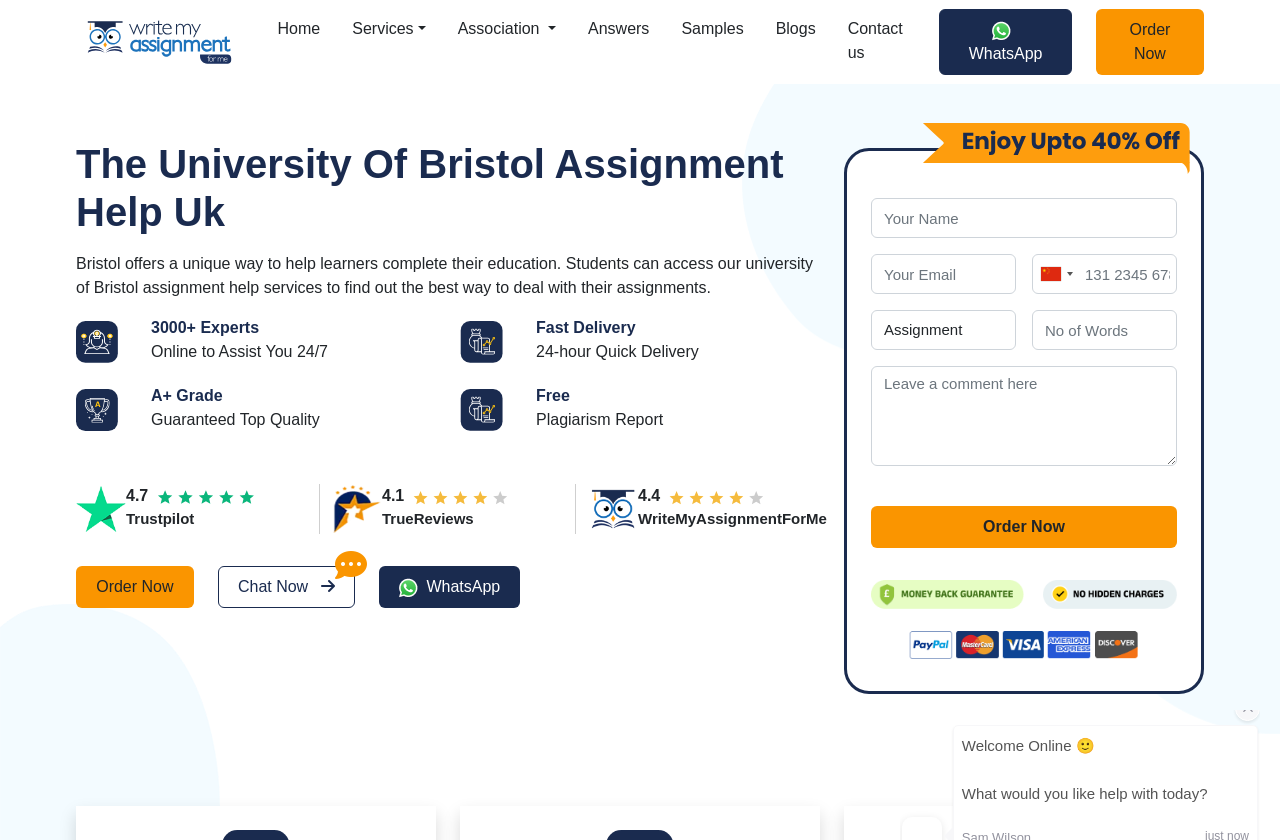Locate the bounding box coordinates for the element described below: "Υγεία πνευμόνων". The coordinates must be four float values between 0 and 1, formatted as [left, top, right, bottom].

None